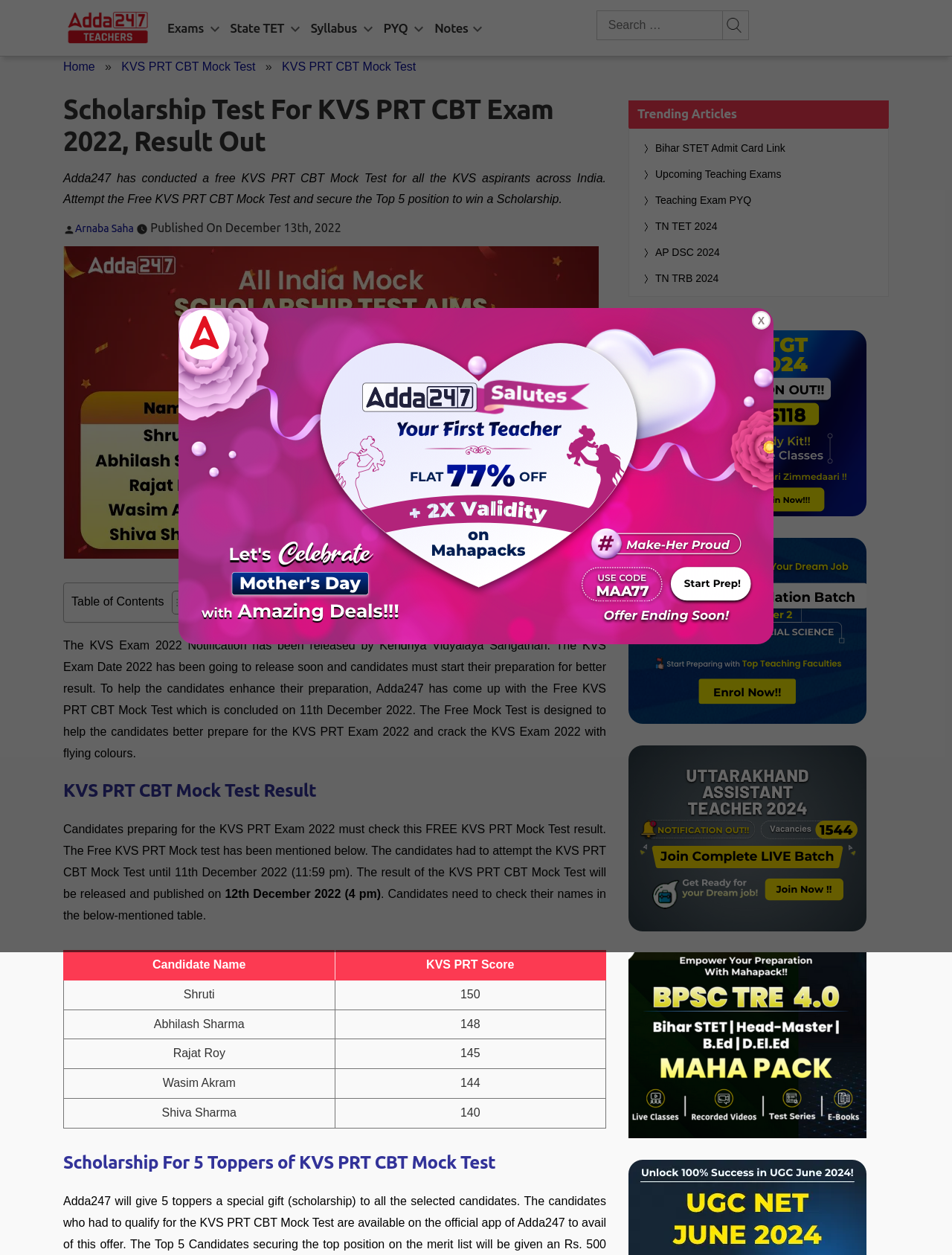What is the purpose of the table of contents section on the webpage?
Answer with a single word or short phrase according to what you see in the image.

To provide a summary of the content